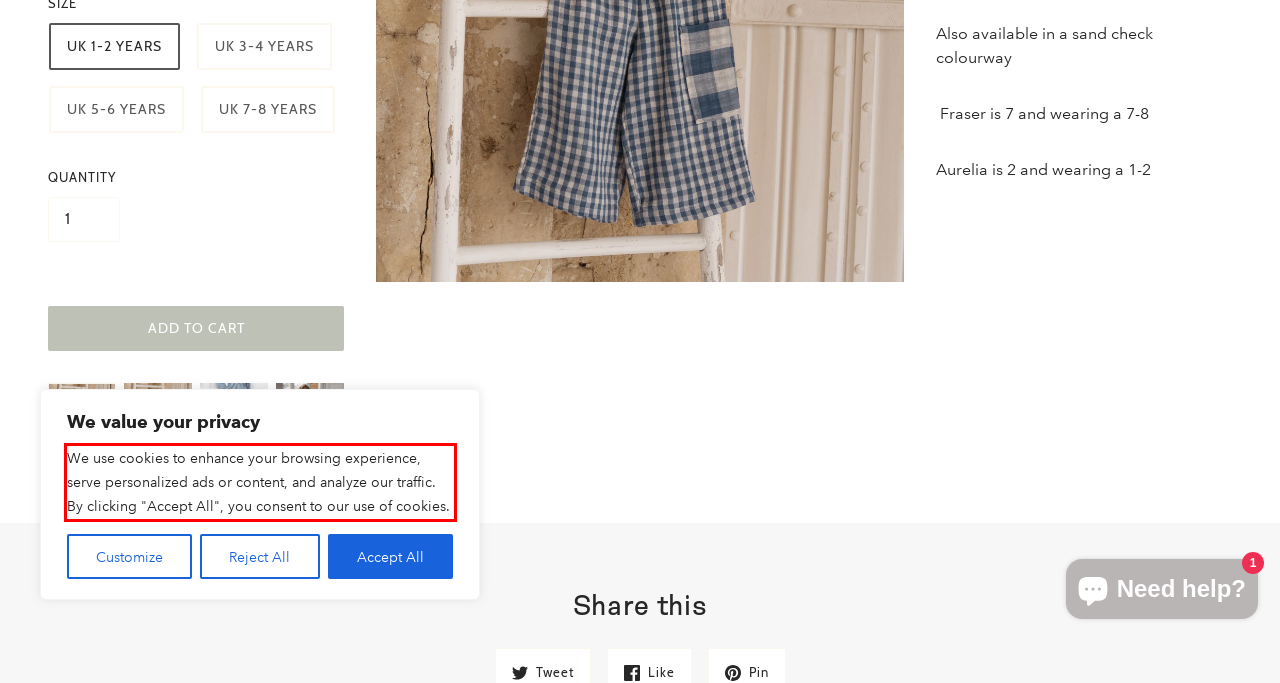Using the provided screenshot of a webpage, recognize the text inside the red rectangle bounding box by performing OCR.

We use cookies to enhance your browsing experience, serve personalized ads or content, and analyze our traffic. By clicking "Accept All", you consent to our use of cookies.